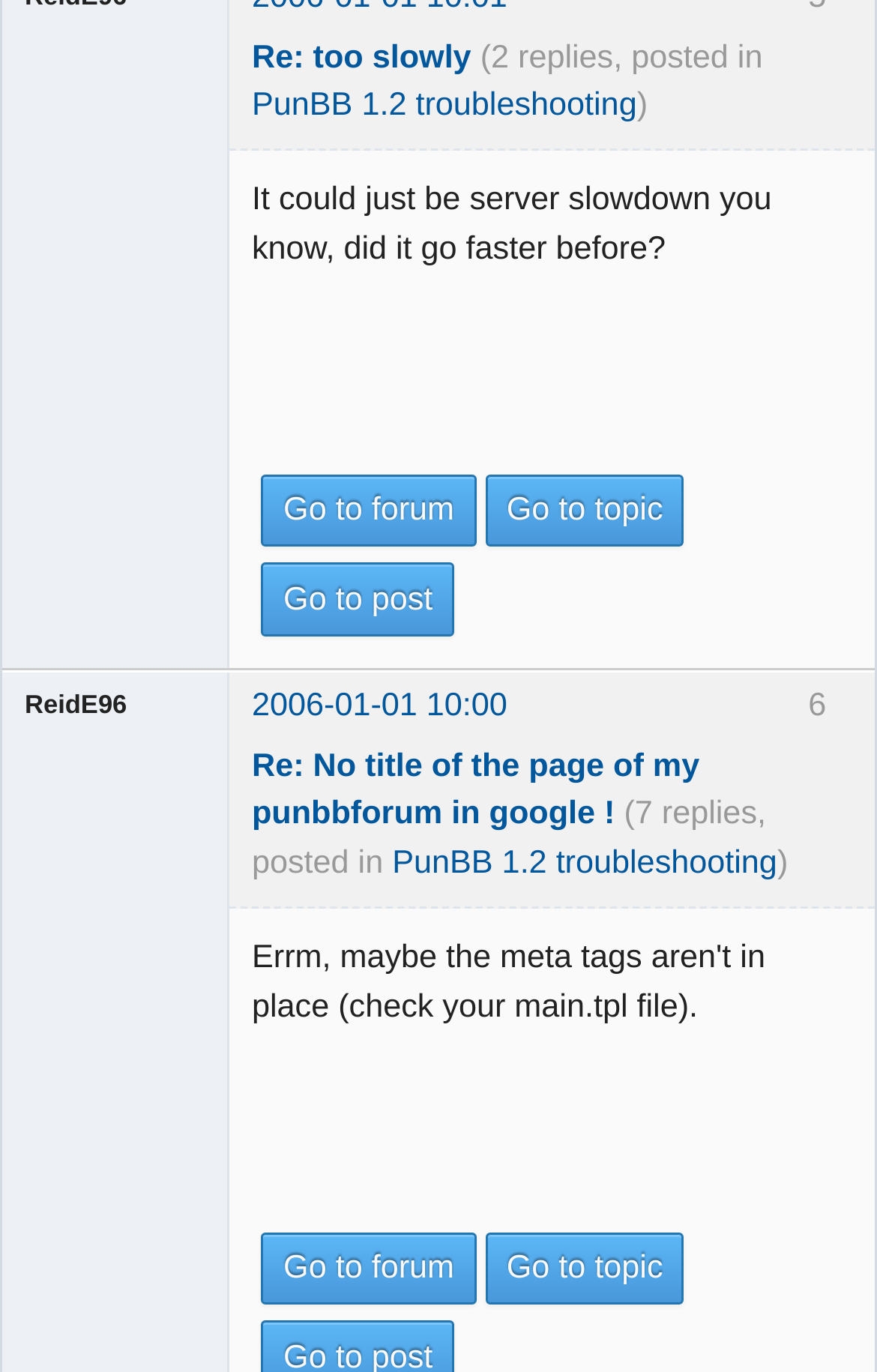Identify the bounding box coordinates of the element that should be clicked to fulfill this task: "Go to forum". The coordinates should be provided as four float numbers between 0 and 1, i.e., [left, top, right, bottom].

[0.298, 0.346, 0.543, 0.399]